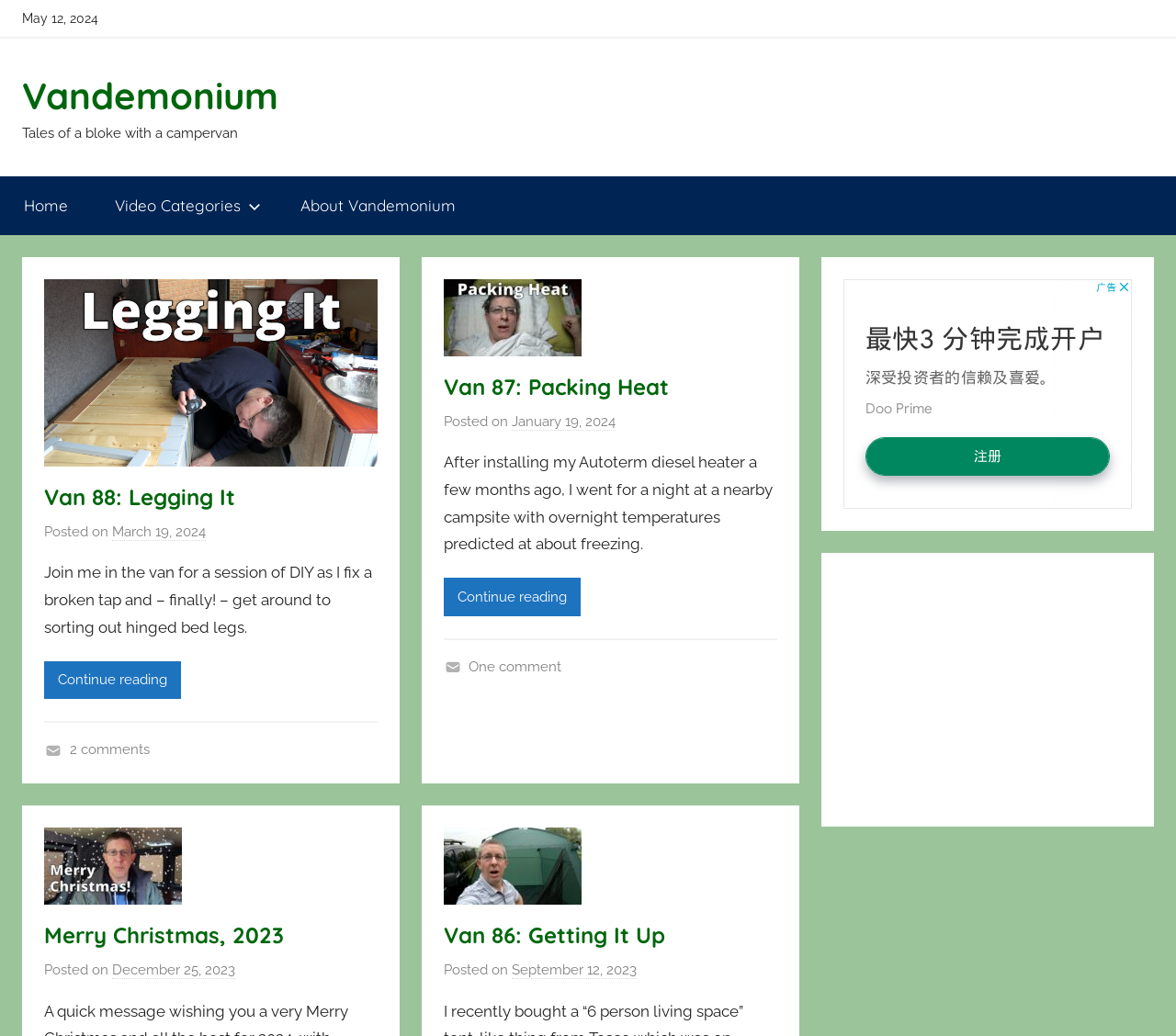Could you specify the bounding box coordinates for the clickable section to complete the following instruction: "View the 'Video Categories' page"?

[0.077, 0.17, 0.235, 0.227]